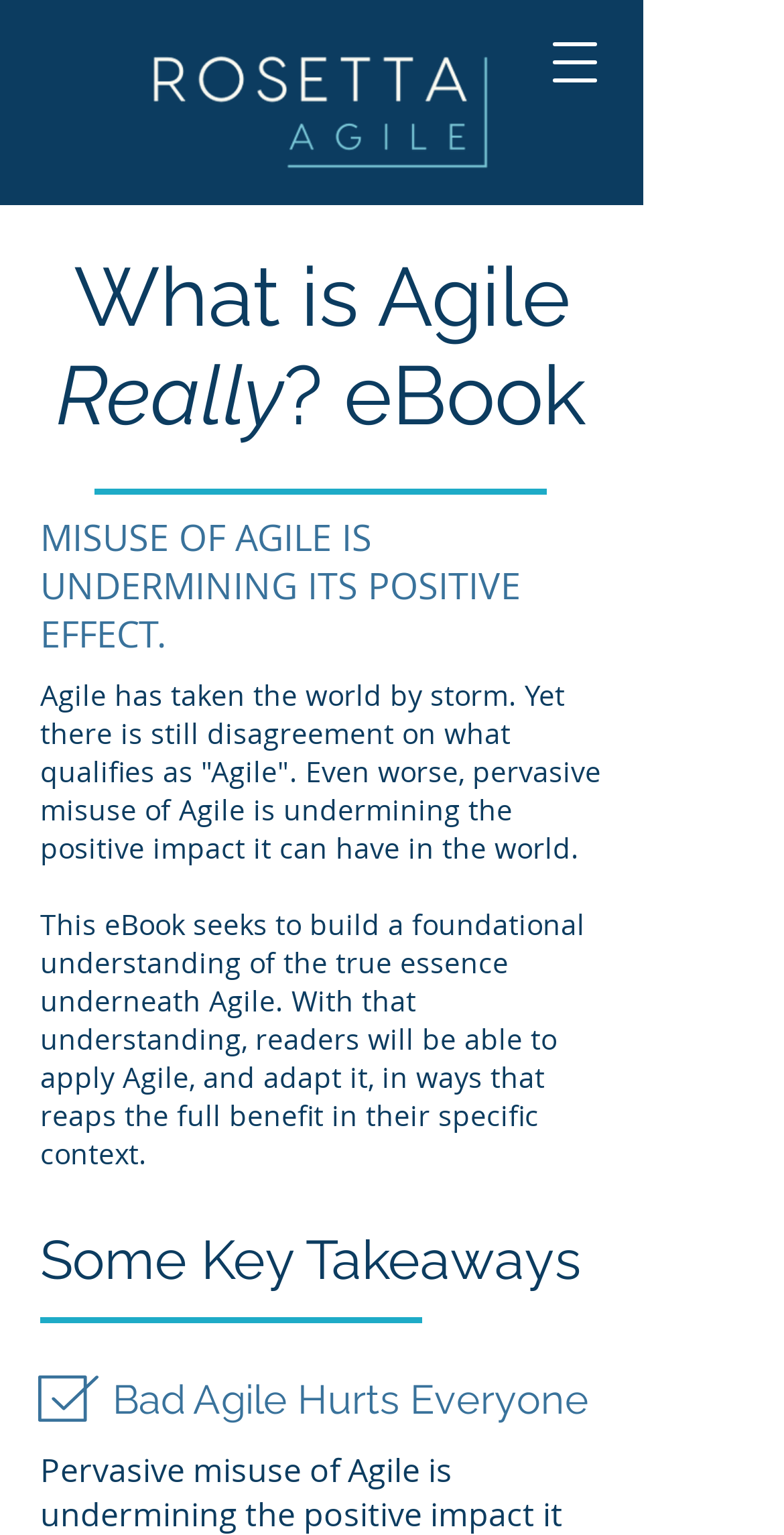Bounding box coordinates are specified in the format (top-left x, top-left y, bottom-right x, bottom-right y). All values are floating point numbers bounded between 0 and 1. Please provide the bounding box coordinate of the region this sentence describes: aria-label="Open navigation menu"

[0.669, 0.008, 0.797, 0.073]